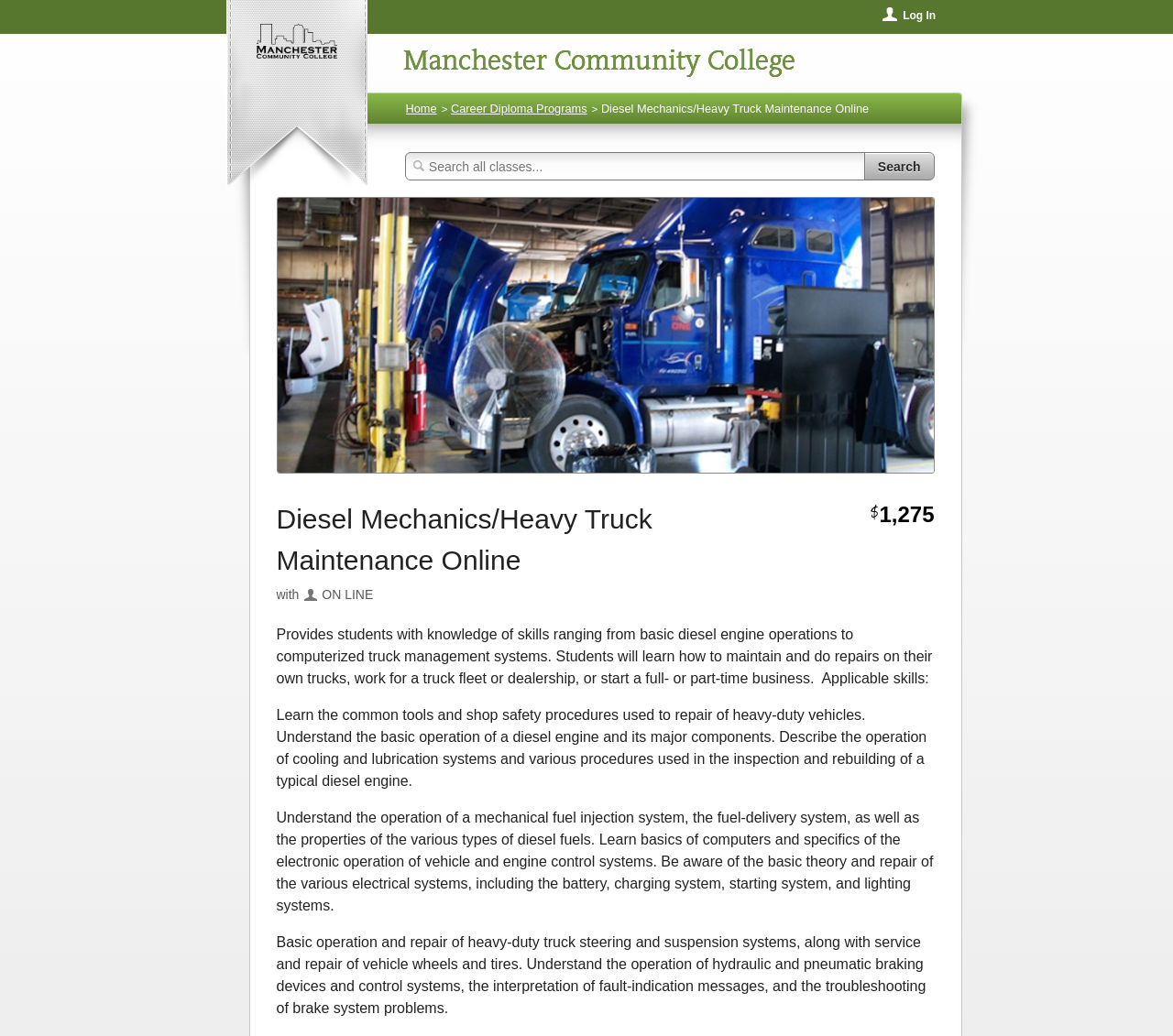What is the focus of the program?
Based on the visual, give a brief answer using one word or a short phrase.

Diesel Mechanics/Heavy Truck Maintenance